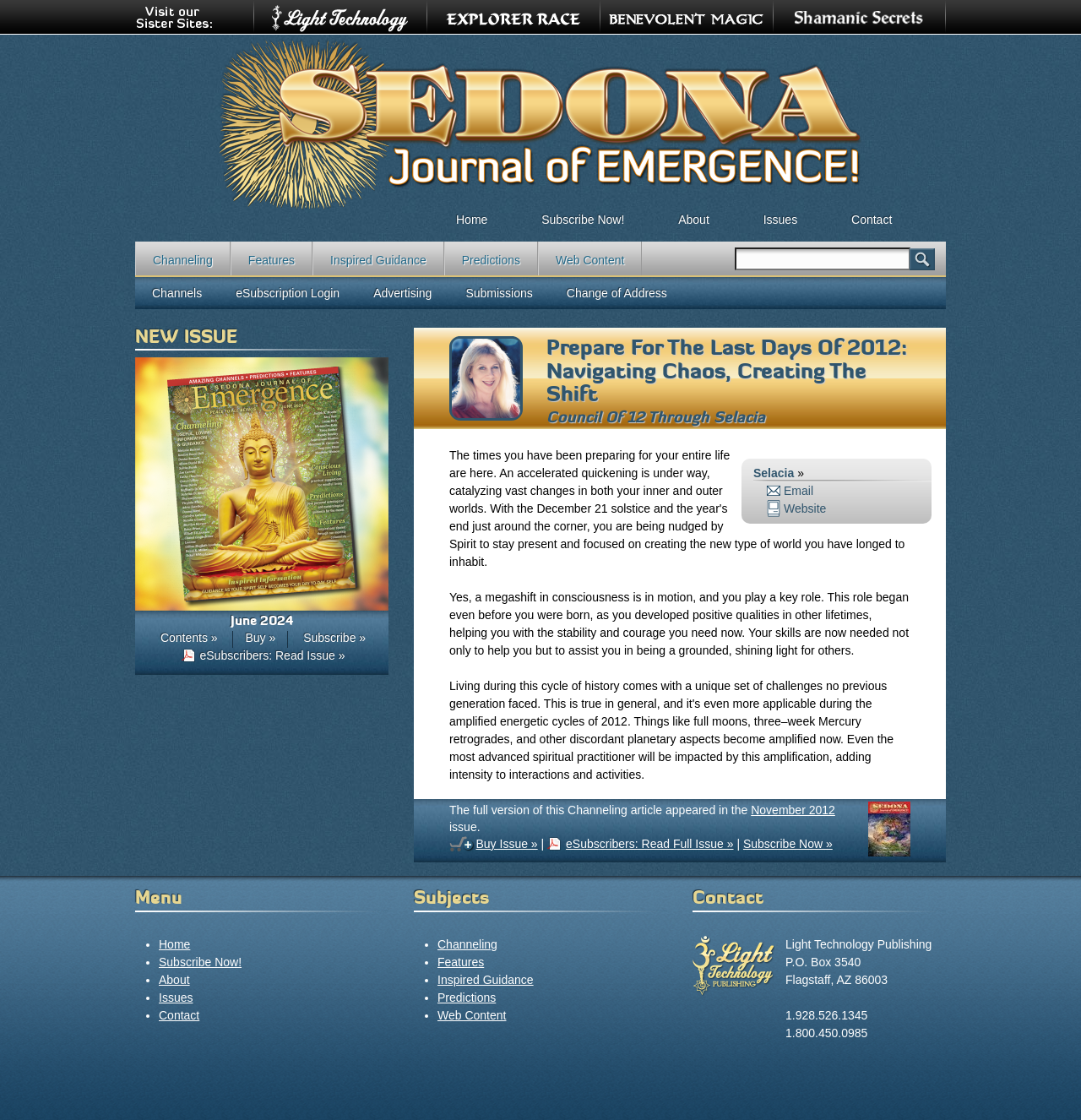Determine the bounding box for the described UI element: "Links".

None